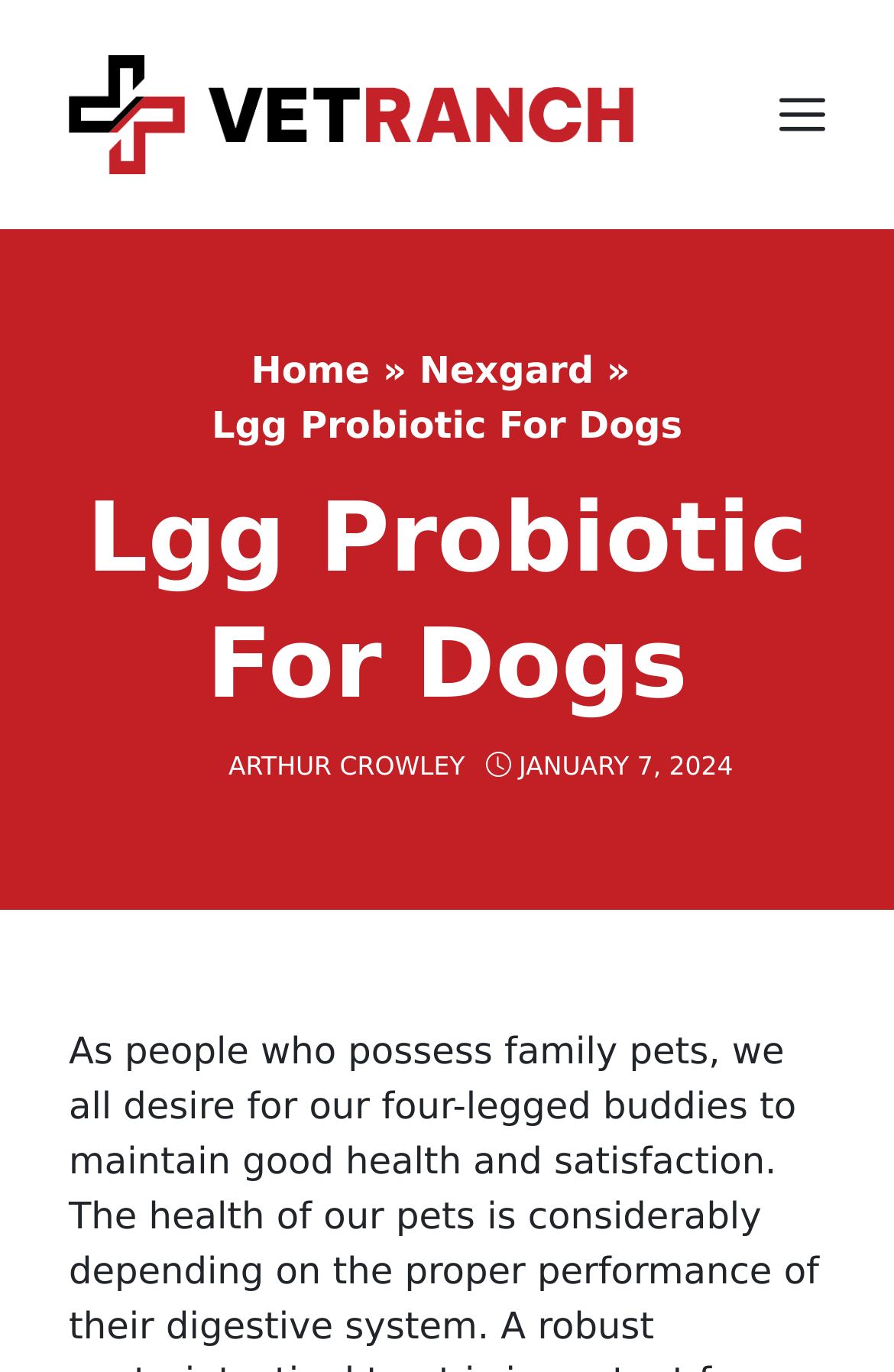Locate the bounding box of the UI element described by: "Menu" in the given webpage screenshot.

[0.846, 0.05, 0.949, 0.117]